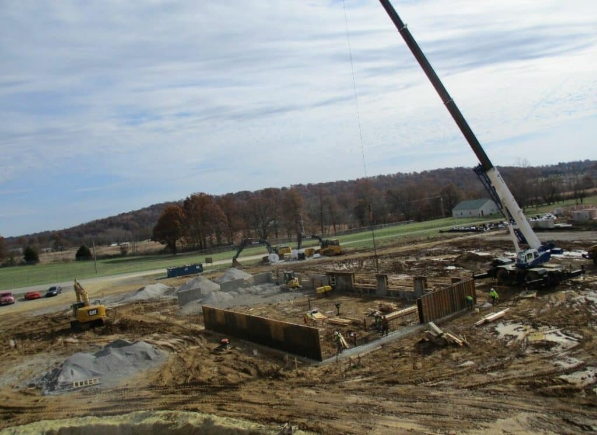What type of environment is the construction site located in?
Using the image as a reference, give an elaborate response to the question.

The image depicts a rural setting, with trees lining the horizon and further development evident in the form of parked vehicles, suggesting that the construction site is located in a countryside or rural area.